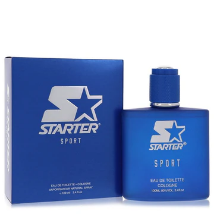What is the brand name of the fragrance?
Based on the visual information, provide a detailed and comprehensive answer.

The brand name 'STARTER' is prominently displayed on the bottle in bold white lettering, making it easily recognizable.